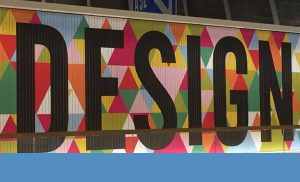Provide a brief response to the question below using one word or phrase:
What is the theme of the mural?

Innovation and artistry